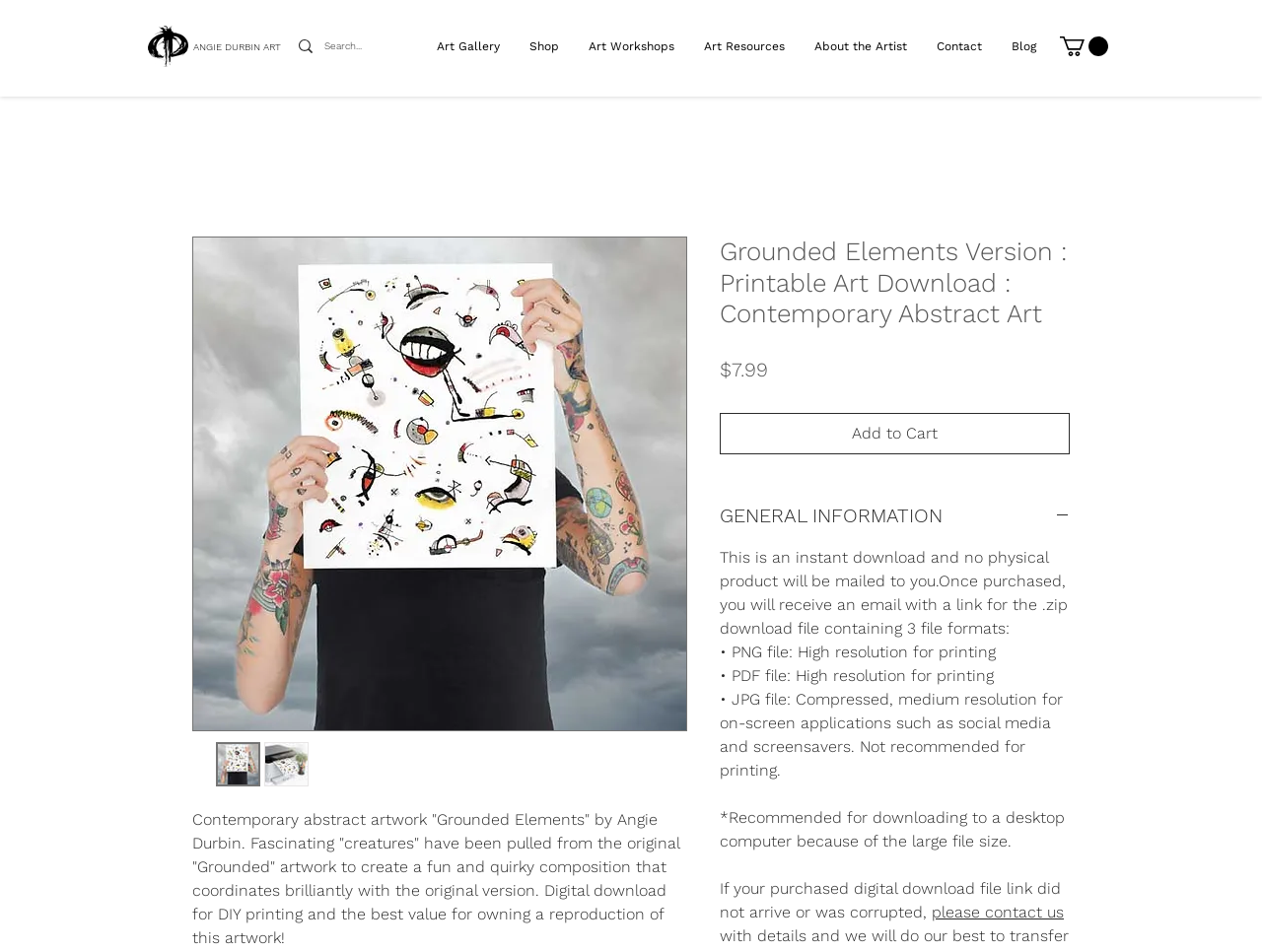Please locate the bounding box coordinates of the element's region that needs to be clicked to follow the instruction: "Contact the artist". The bounding box coordinates should be provided as four float numbers between 0 and 1, i.e., [left, top, right, bottom].

[0.73, 0.036, 0.79, 0.062]